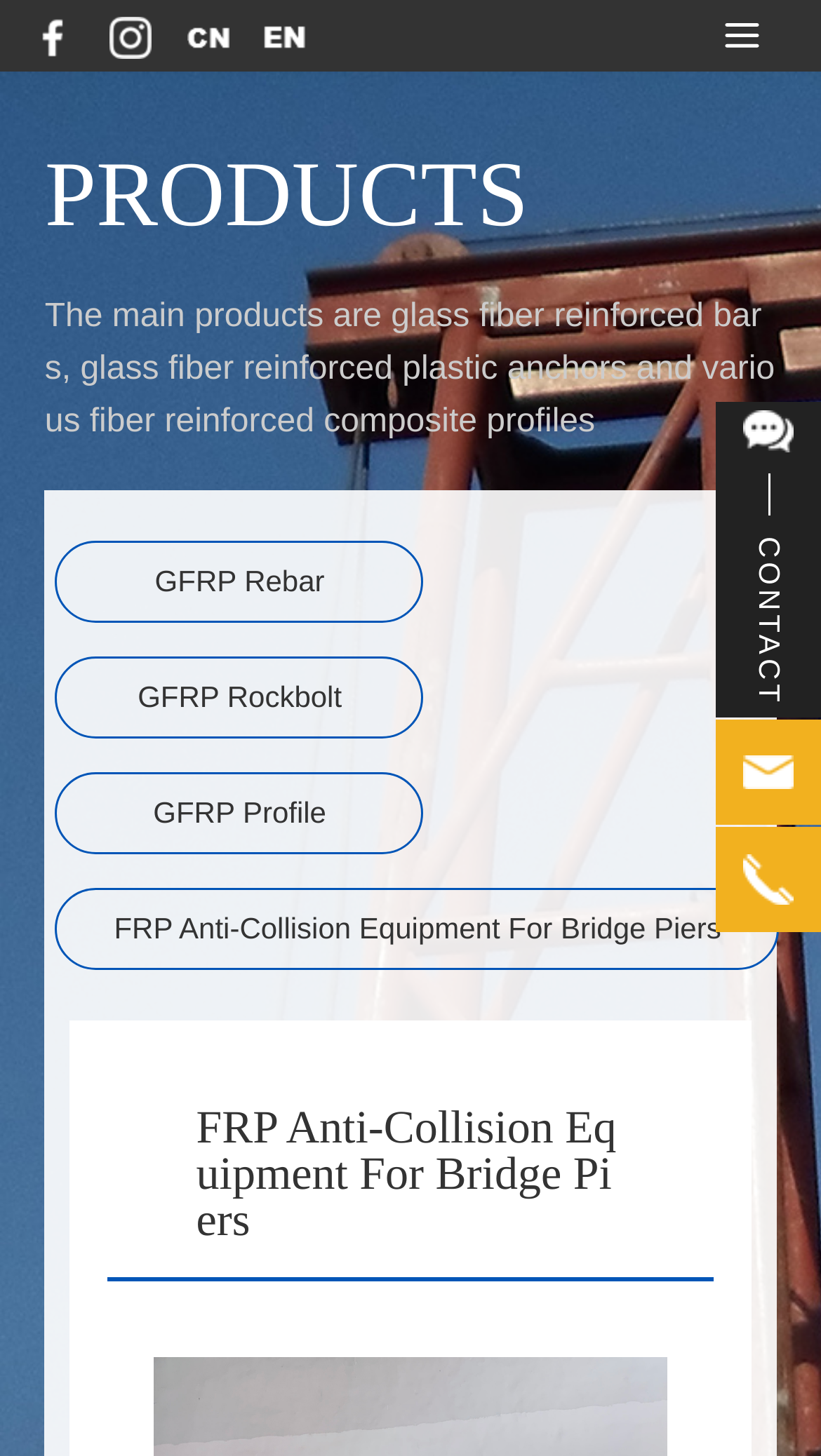Using the element description aria-label="Open navigation menu", predict the bounding box coordinates for the UI element. Provide the coordinates in (top-left x, top-left y, bottom-right x, bottom-right y) format with values ranging from 0 to 1.

None